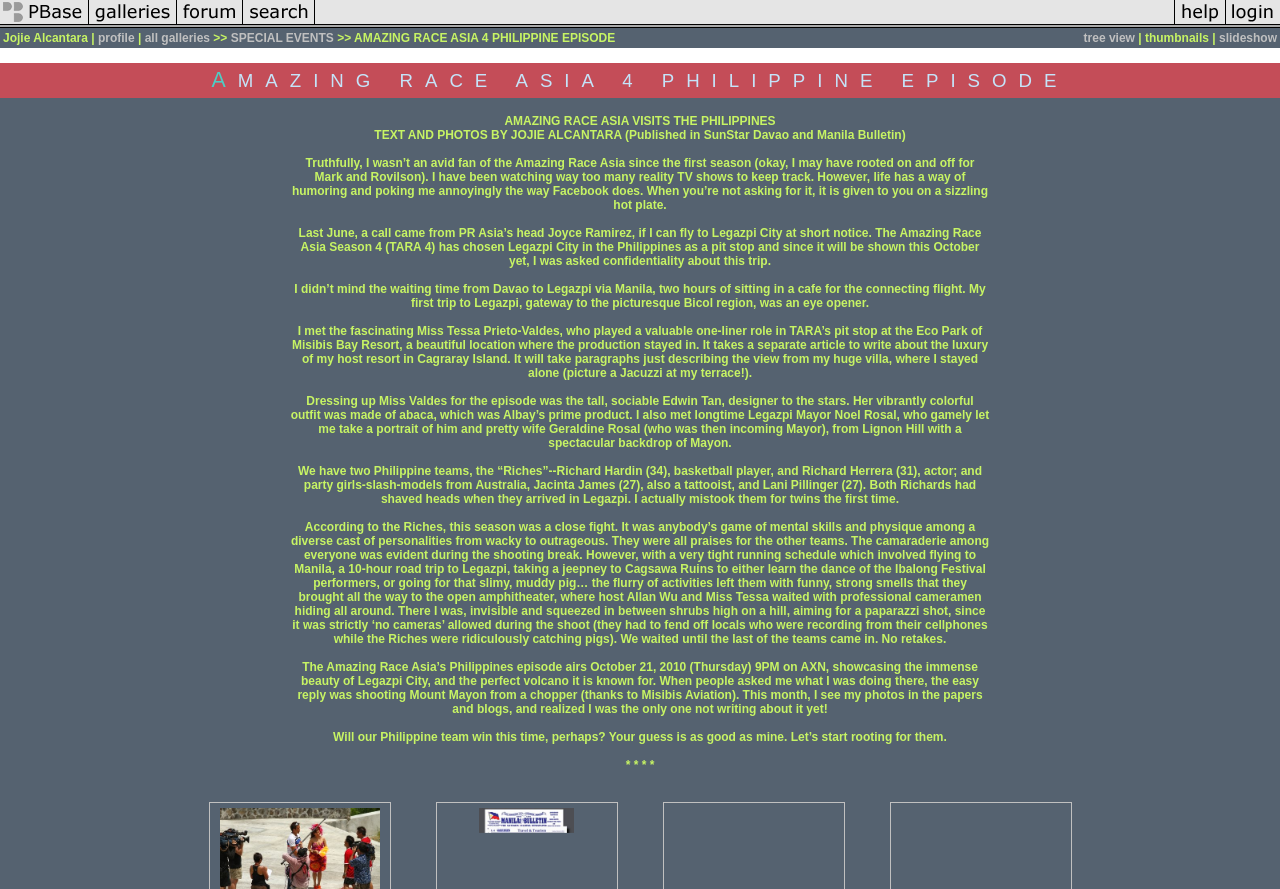Using the details from the image, please elaborate on the following question: What is the name of the resort where the production stayed in?

The name of the resort can be found in the text 'It takes a separate article to write about the luxury of my host resort in Cagraray Island. It will take paragraphs just describing the view from my huge villa, where I stayed alone (picture a Jacuzzi at my terrace!).' which is located in the middle of the webpage.